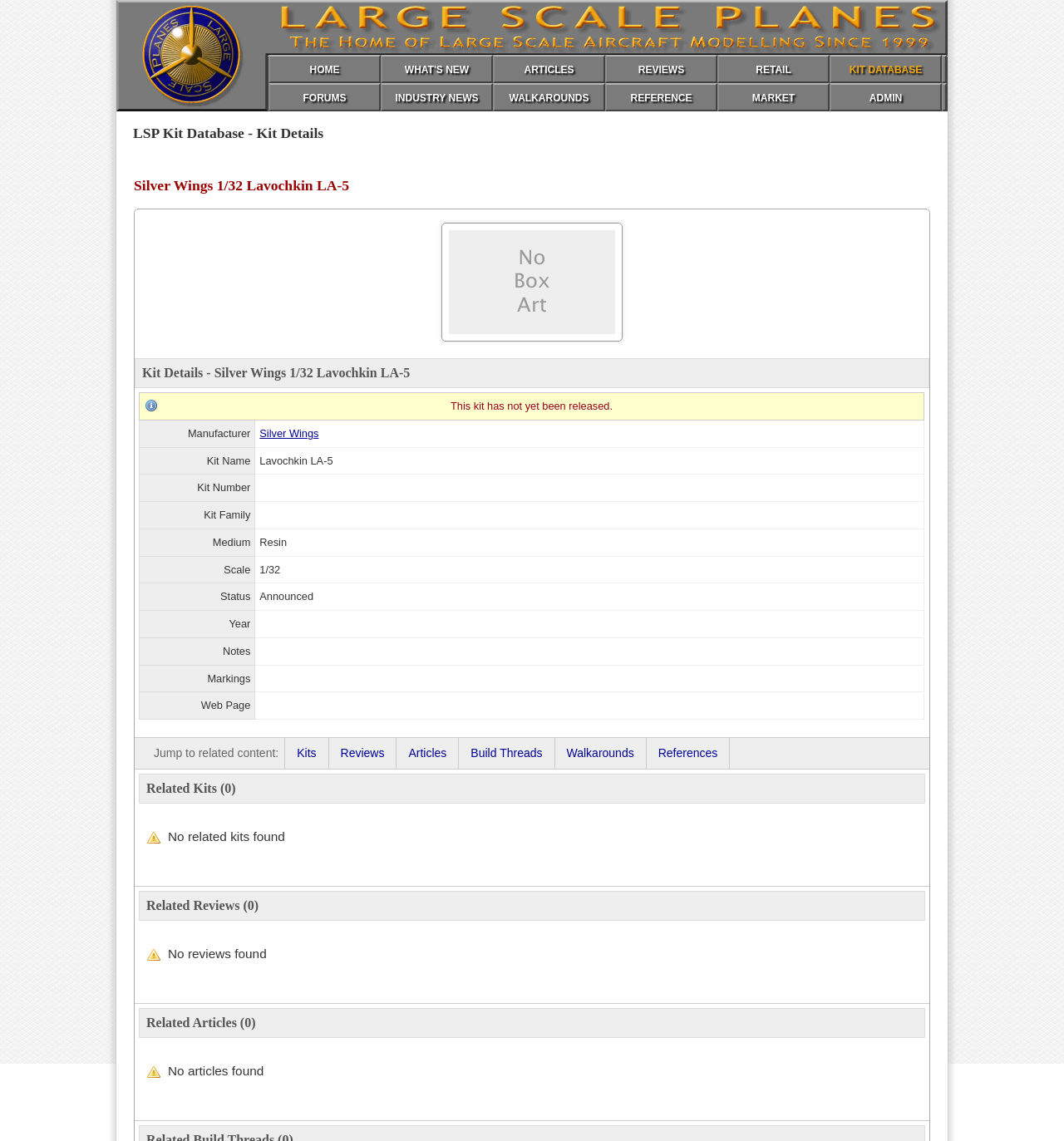What is the manufacturer of the kit?
Please use the image to provide an in-depth answer to the question.

The answer can be found in the table with the heading 'Kit Details - Silver Wings 1/32 Lavochkin LA-5'. In the second row of the table, the 'Manufacturer' column has the value 'Silver Wings'.